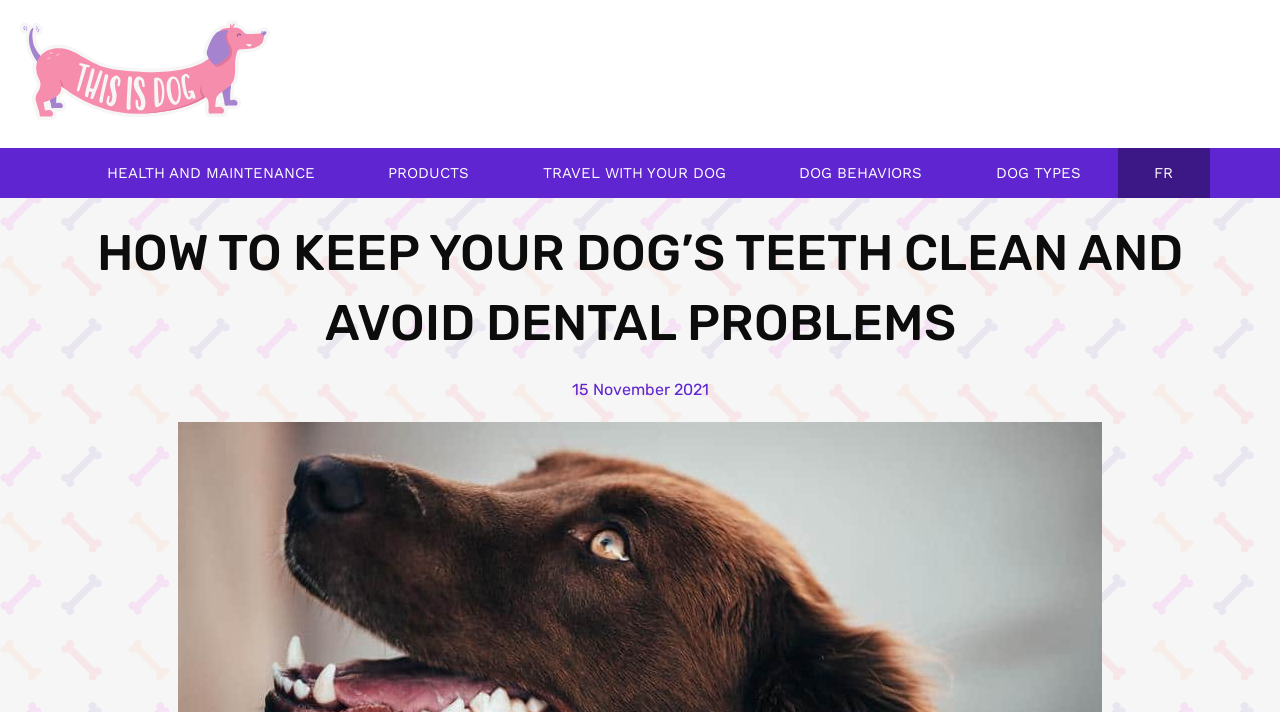Using the element description: "Travel With Your Dog", determine the bounding box coordinates. The coordinates should be in the format [left, top, right, bottom], with values between 0 and 1.

[0.395, 0.207, 0.596, 0.278]